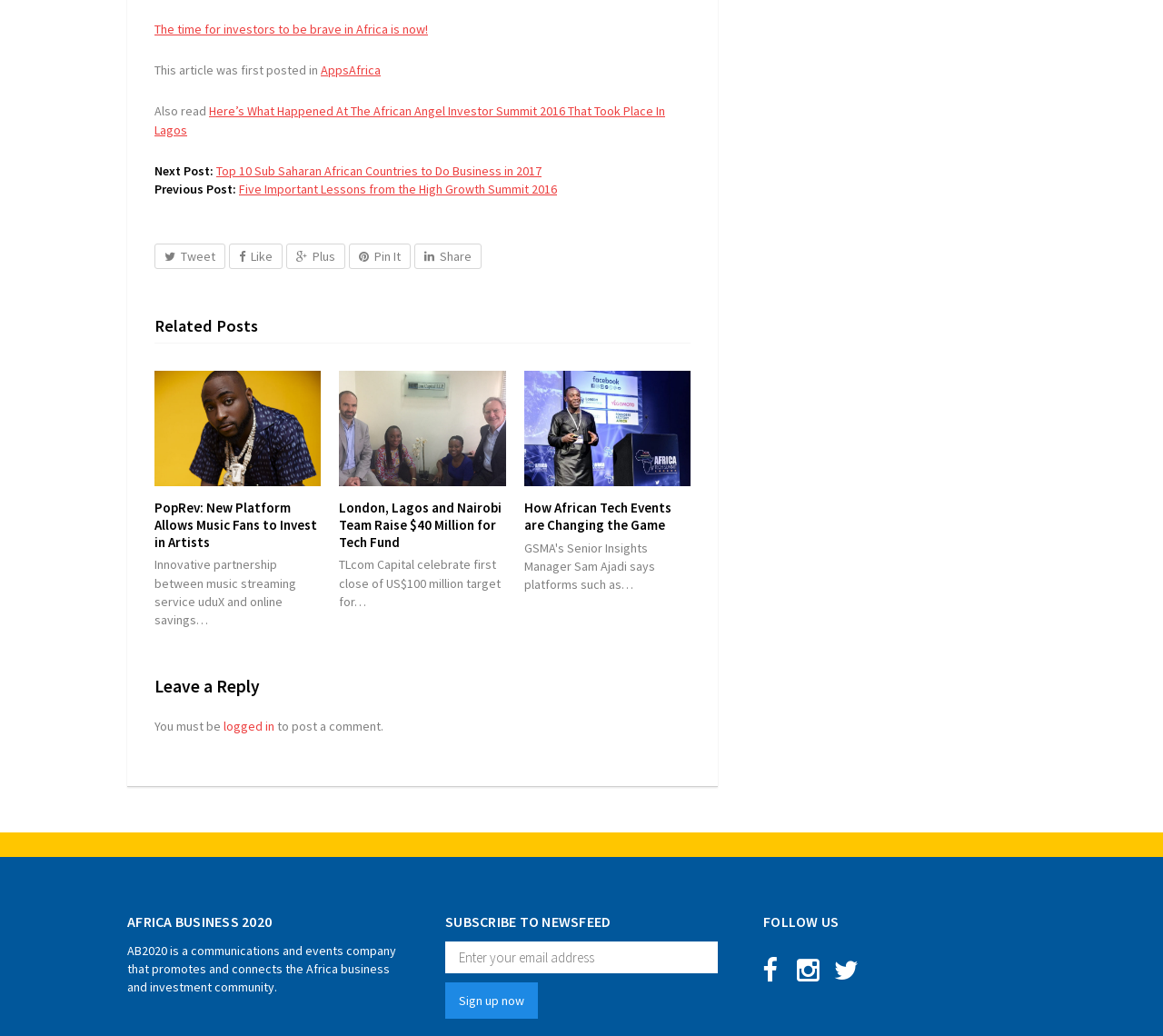How many social media links are there?
Respond to the question with a well-detailed and thorough answer.

I counted the number of social media links by looking at the links with icons at the bottom of the webpage. I found three links with icons, which are Facebook, Twitter, and LinkedIn.